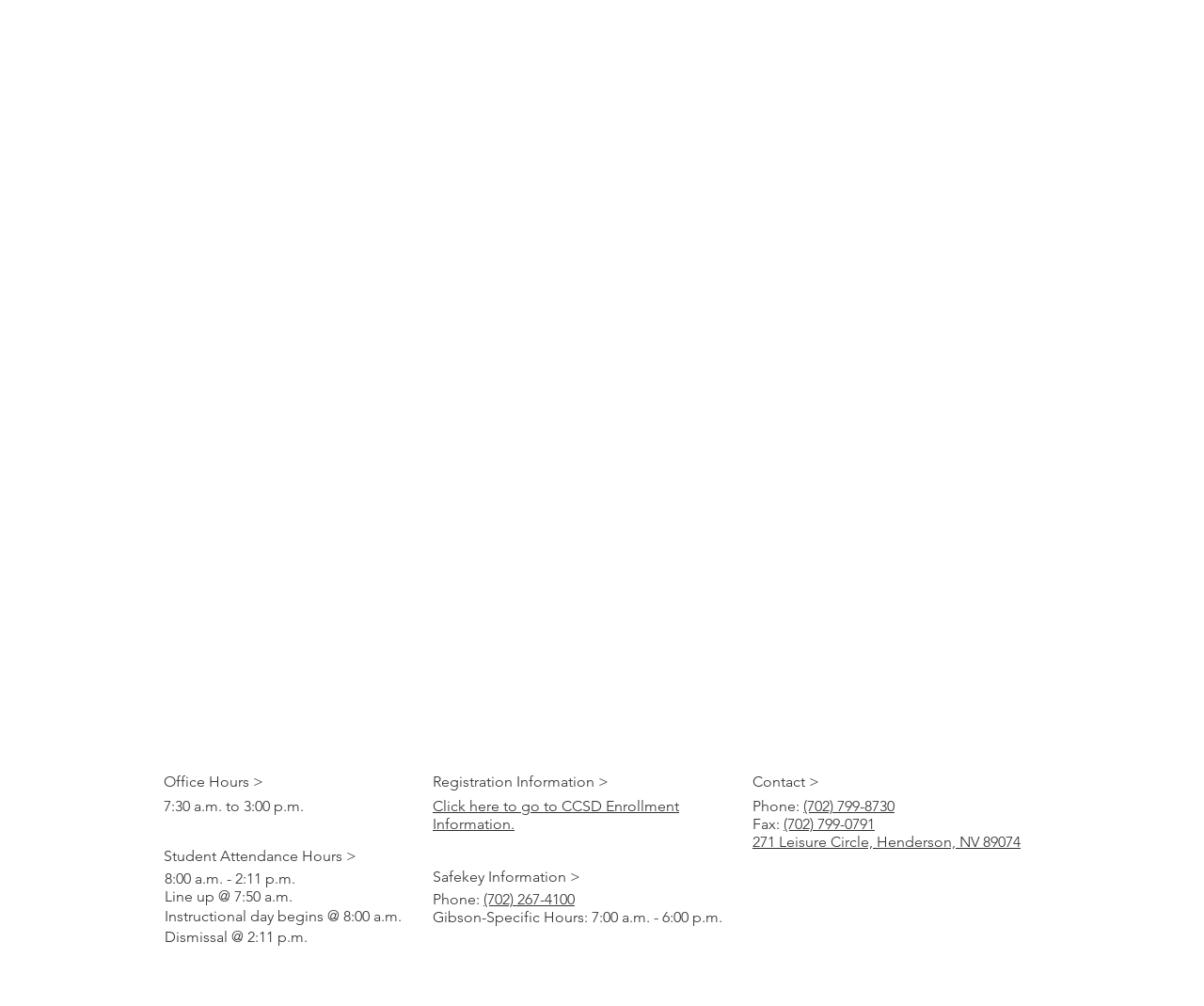Determine the bounding box coordinates for the UI element with the following description: "aria-label="Instagram"". The coordinates should be four float numbers between 0 and 1, represented as [left, top, right, bottom].

[0.625, 0.884, 0.655, 0.92]